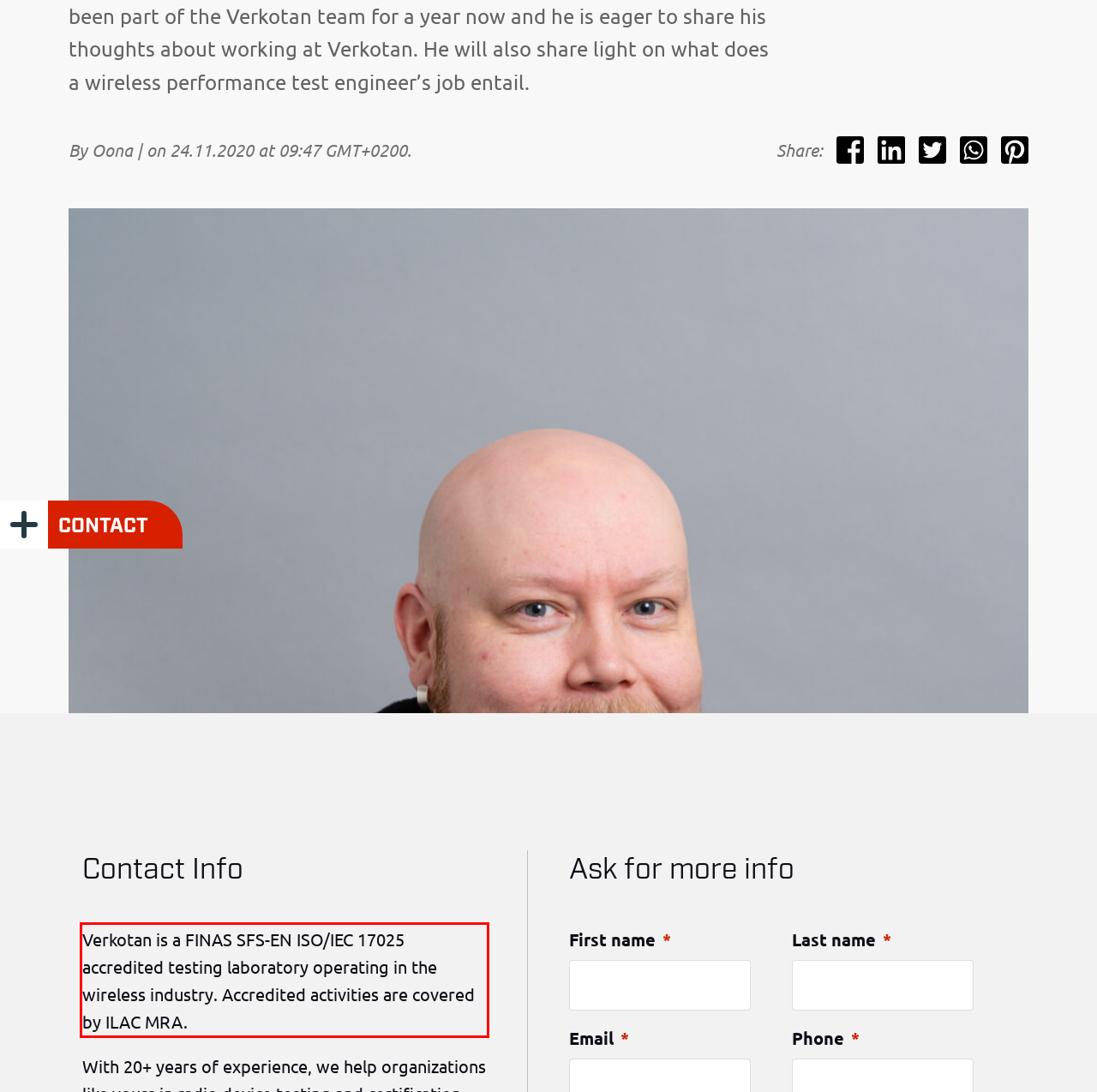Observe the screenshot of the webpage, locate the red bounding box, and extract the text content within it.

Verkotan is a FINAS SFS-EN ISO/IEC 17025 accredited testing laboratory operating in the wireless industry. Accredited activities are covered by ILAC MRA.